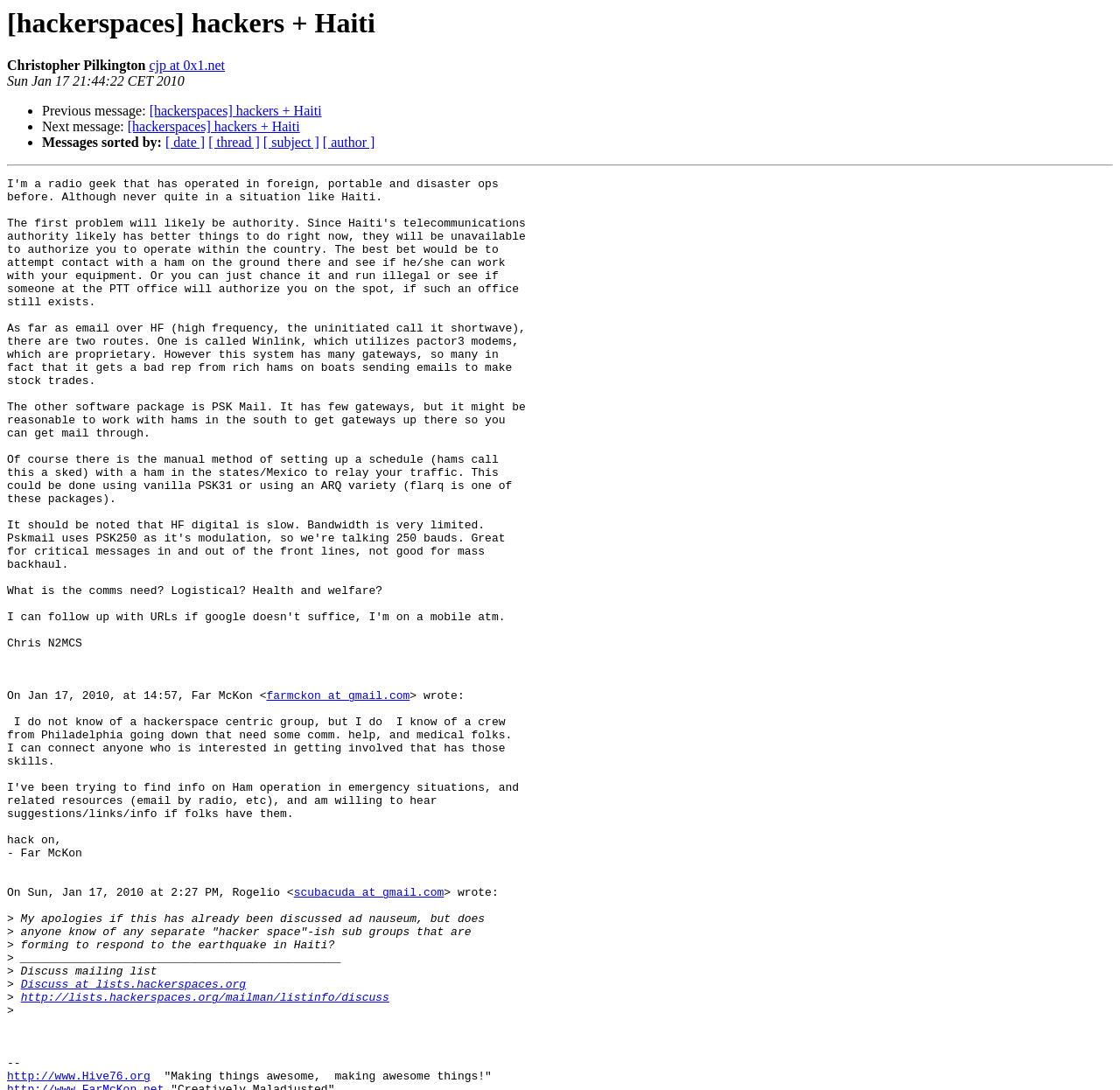Identify the bounding box coordinates of the area that should be clicked in order to complete the given instruction: "Visit Christopher Pilkington's homepage". The bounding box coordinates should be four float numbers between 0 and 1, i.e., [left, top, right, bottom].

[0.133, 0.053, 0.201, 0.067]